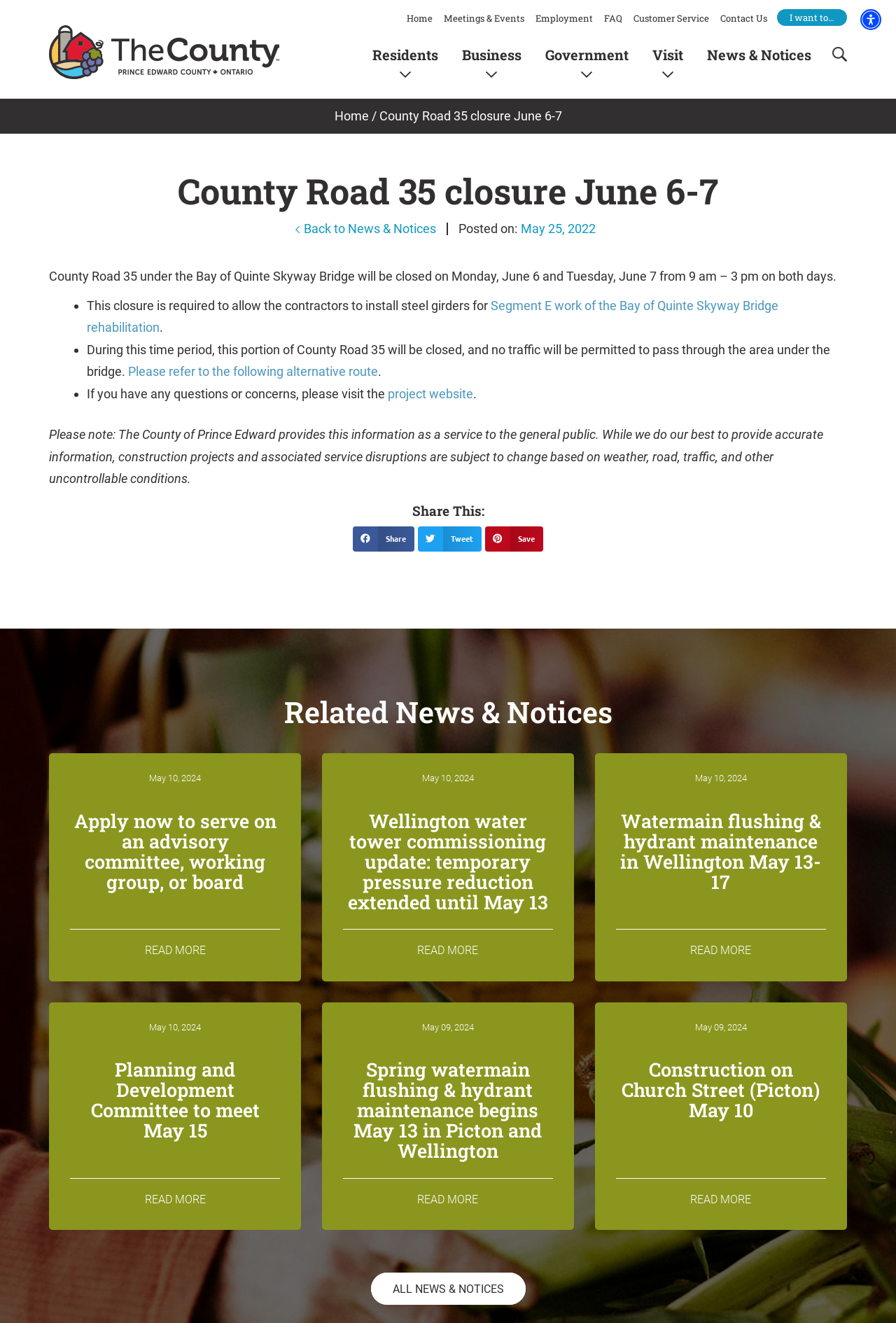Please identify the bounding box coordinates of the element I should click to complete this instruction: 'Download this image'. The coordinates should be given as four float numbers between 0 and 1, like this: [left, top, right, bottom].

None